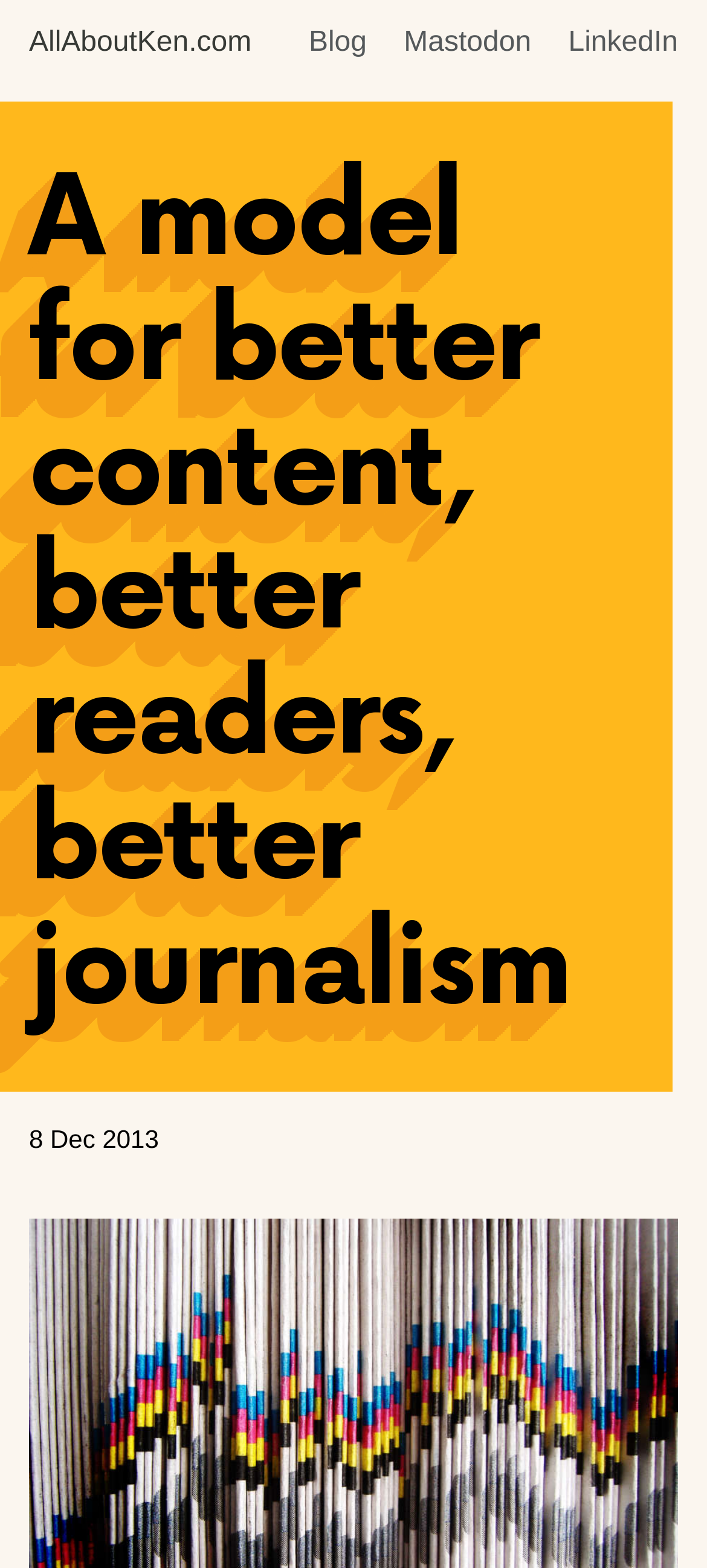Give a one-word or phrase response to the following question: What social media platform is linked?

LinkedIn